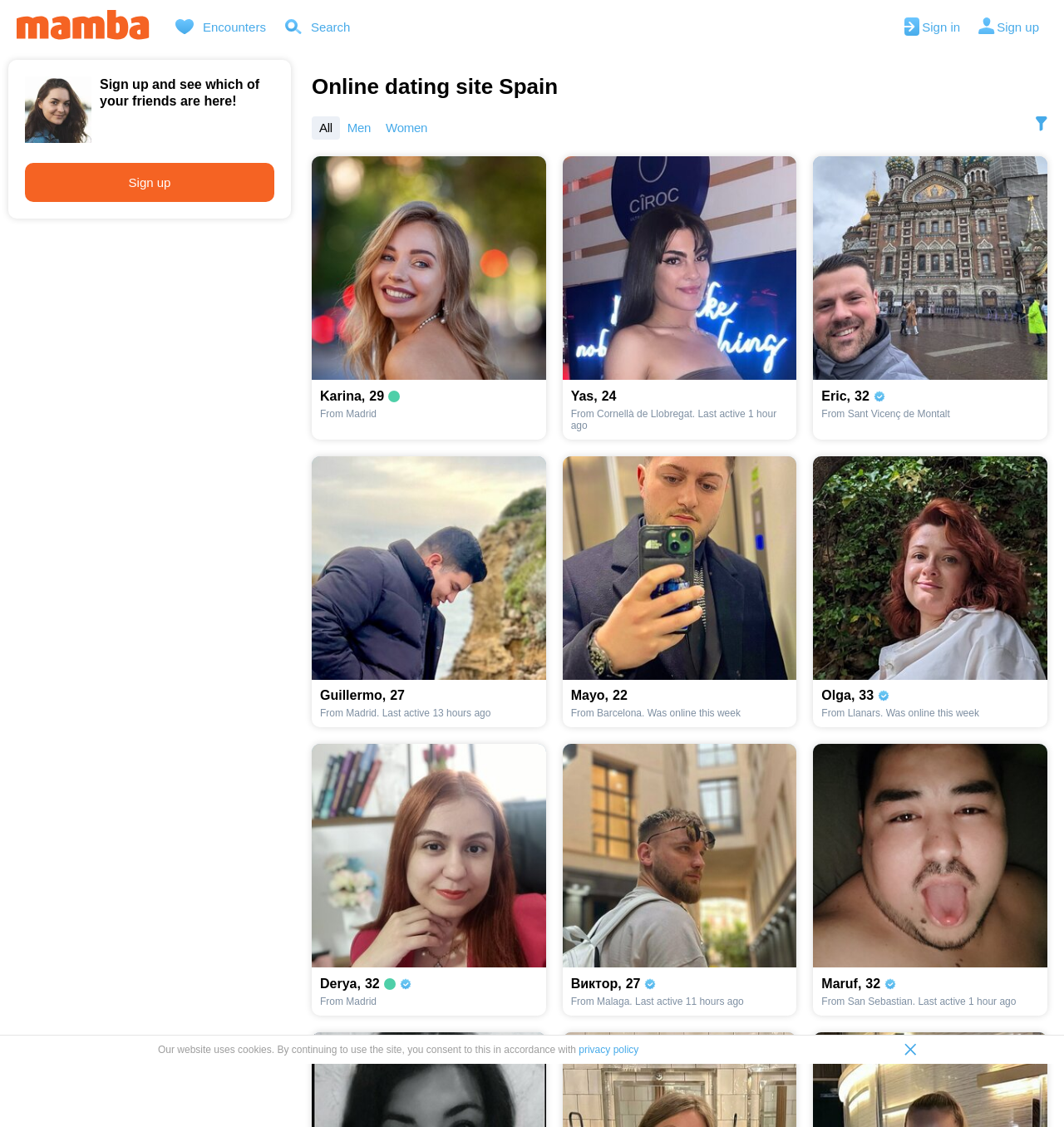Please provide the bounding box coordinates for the element that needs to be clicked to perform the instruction: "Click on the 'Sign up' button". The coordinates must consist of four float numbers between 0 and 1, formatted as [left, top, right, bottom].

[0.023, 0.145, 0.258, 0.179]